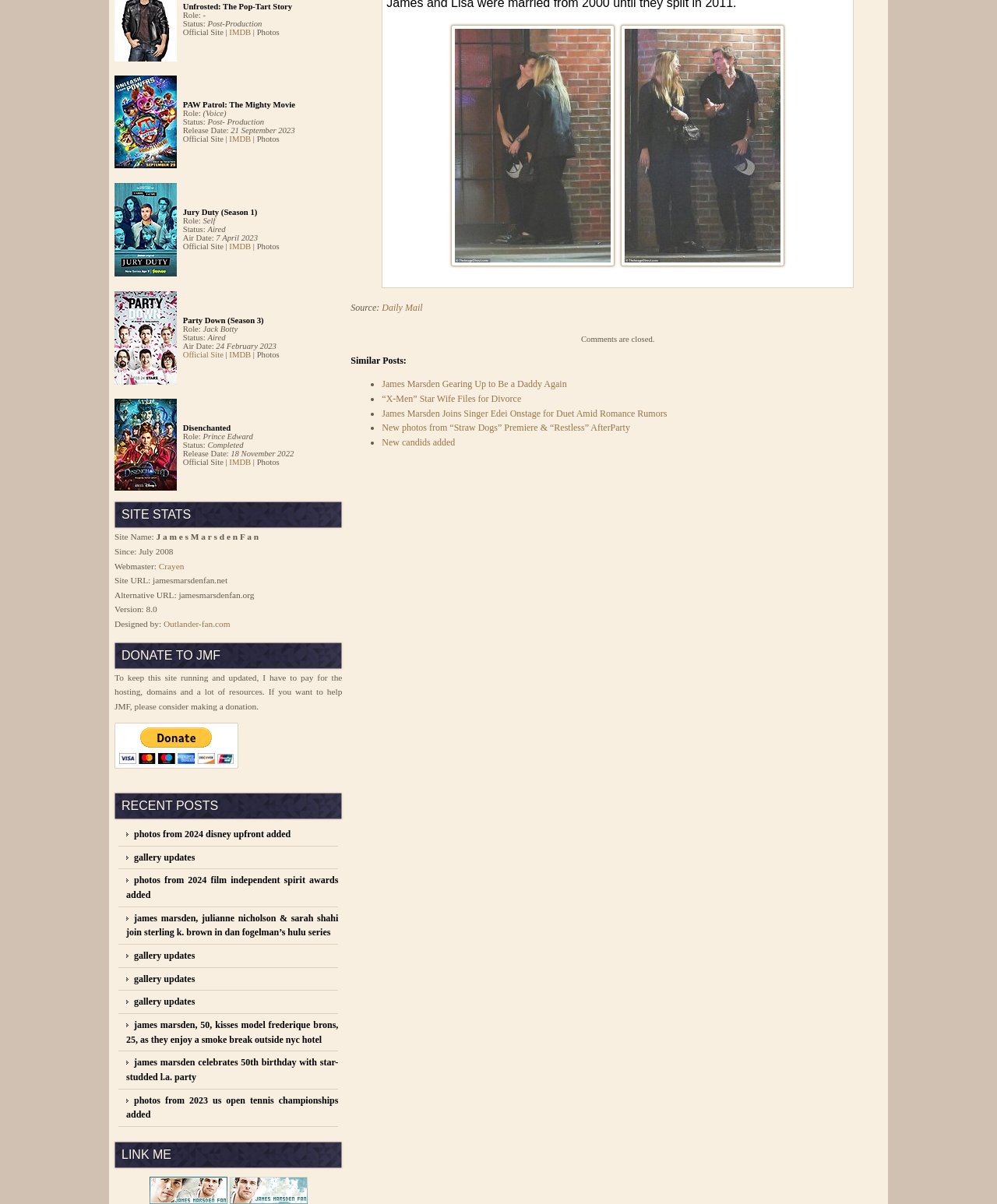What is the URL of the website?
Use the image to answer the question with a single word or phrase.

jamesmarsdenfan.net